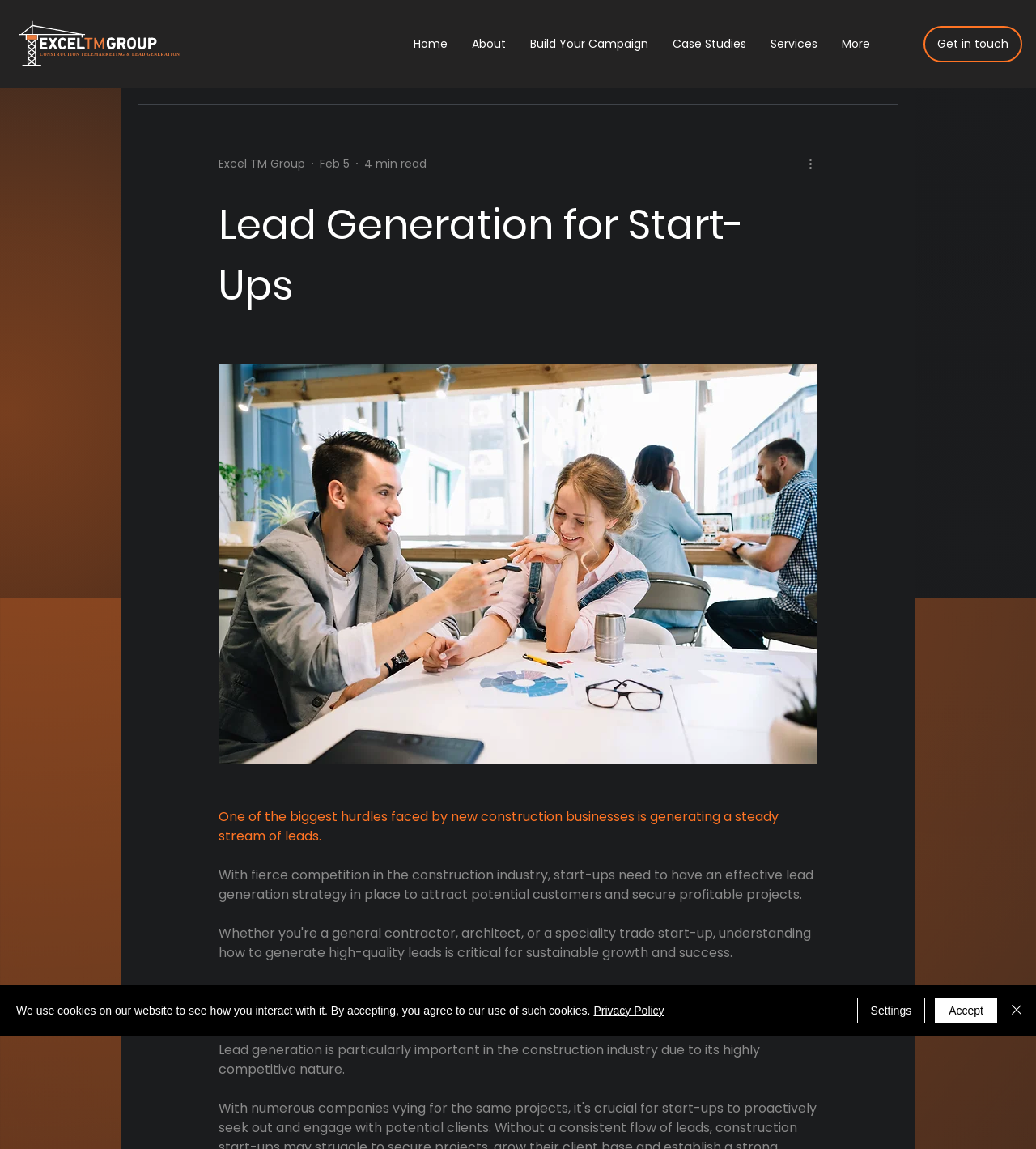Using the format (top-left x, top-left y, bottom-right x, bottom-right y), provide the bounding box coordinates for the described UI element. All values should be floating point numbers between 0 and 1: Privacy Policy

[0.573, 0.874, 0.641, 0.885]